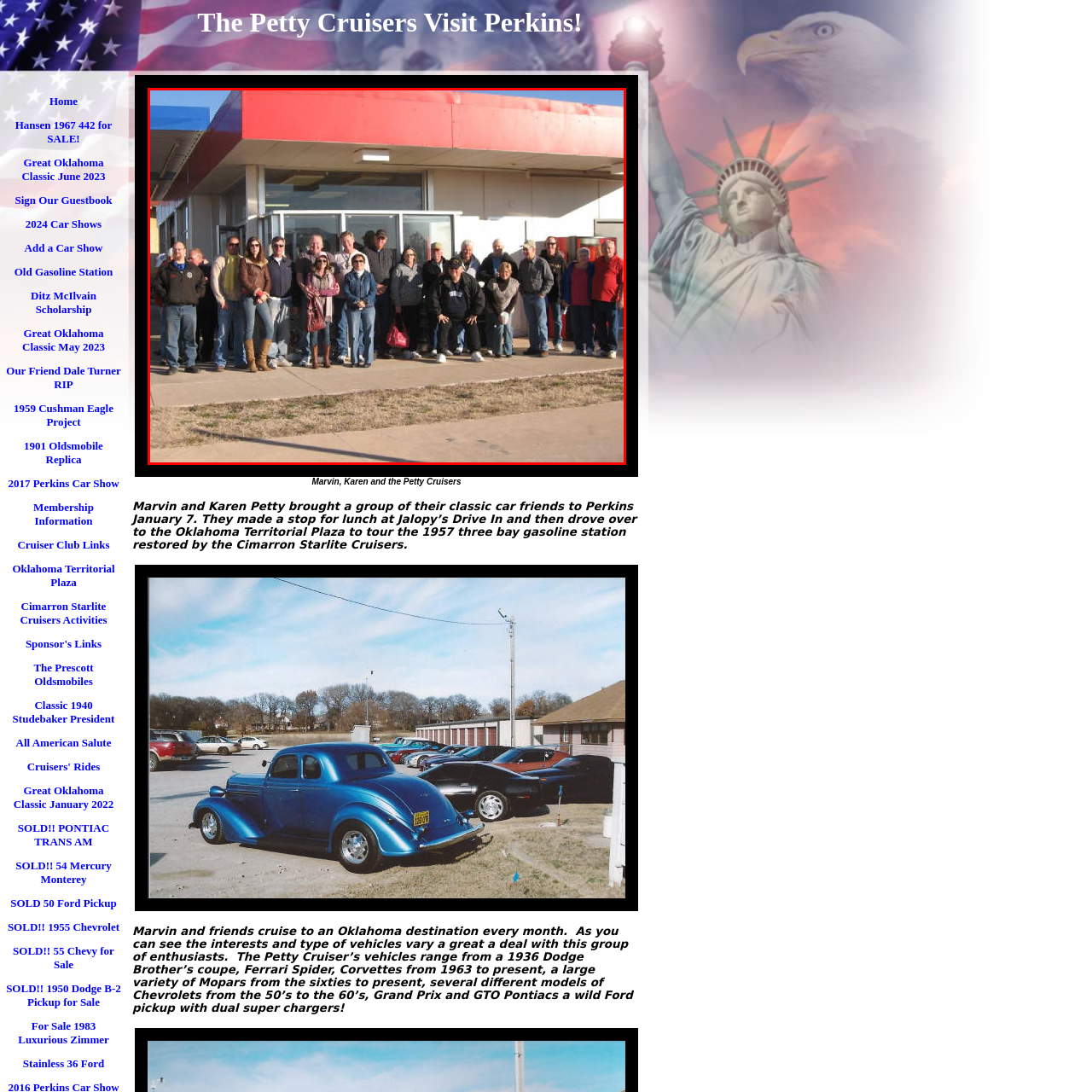Are the attendees in the photograph indoors or outdoors?
Check the content within the red bounding box and give a brief answer in one word or a short phrase.

Outdoors